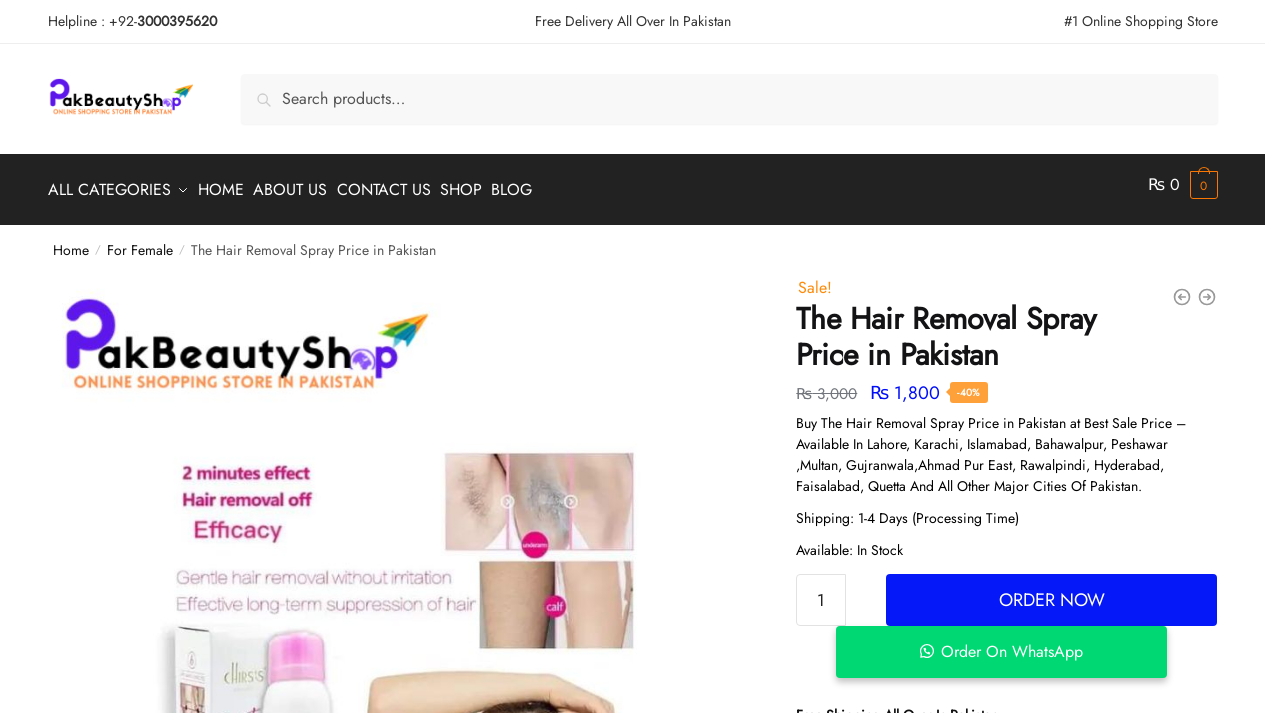Generate a thorough description of the webpage.

This webpage is an online shopping store, specifically showcasing a product called "The Hair Removal Spray" with its price and availability in various cities of Pakistan. 

At the top left corner, there is a helpline number "+92-3000395620" and a statement "Free Delivery All Over In Pakistan". Next to it, there is a logo of "PakBeautyShop.Com" which is also a link to the website's homepage. 

On the top right corner, there is a search bar with a search button. Below the search bar, there is a primary navigation menu with links to "ALL CATEGORIES", "HOME", "ABOUT US", "CONTACT US", "SHOP", and "BLOG". 

On the top right edge, there is a link showing the current balance "₨ 0". Below it, there is a breadcrumb navigation menu showing the path "Home > For Female > The Hair Removal Spray Price in Pakistan". 

The main content of the webpage is about the product "The Hair Removal Spray Price in Pakistan". There is a heading with the product name, and below it, there is a "Sale!" label. The original price of the product was "₨ 3,000" but it is currently available for "₨ 1,800" with a 40% discount. 

There is a detailed description of the product, stating that it is available in various cities of Pakistan and can be shipped within 1-4 days. The product is in stock, and customers can order it now. There is a spin button to select the product quantity, and an "ORDER NOW" button. Additionally, there is an option to "Order On WhatsApp".